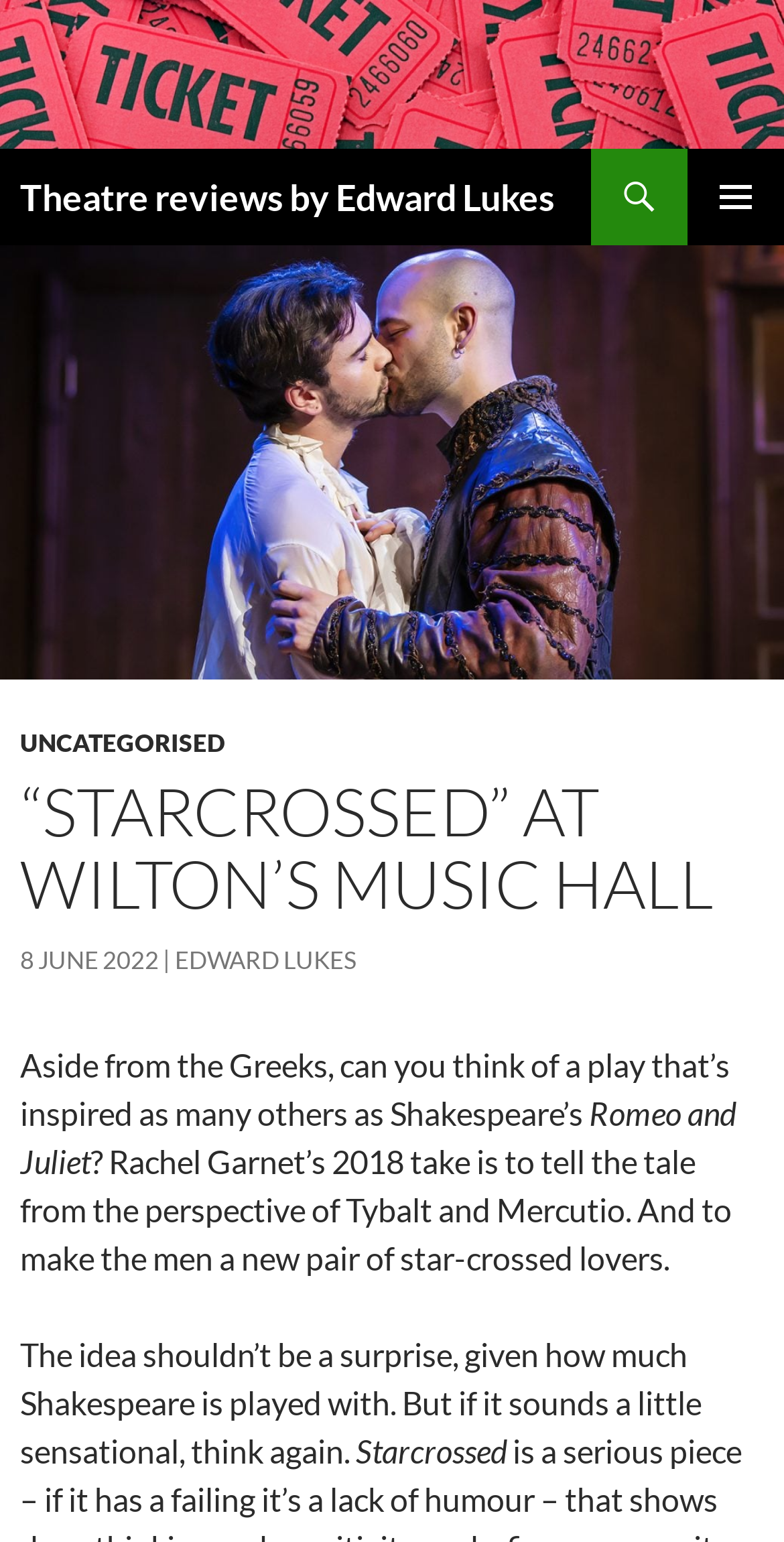What is the headline of the webpage?

Theatre reviews by Edward Lukes